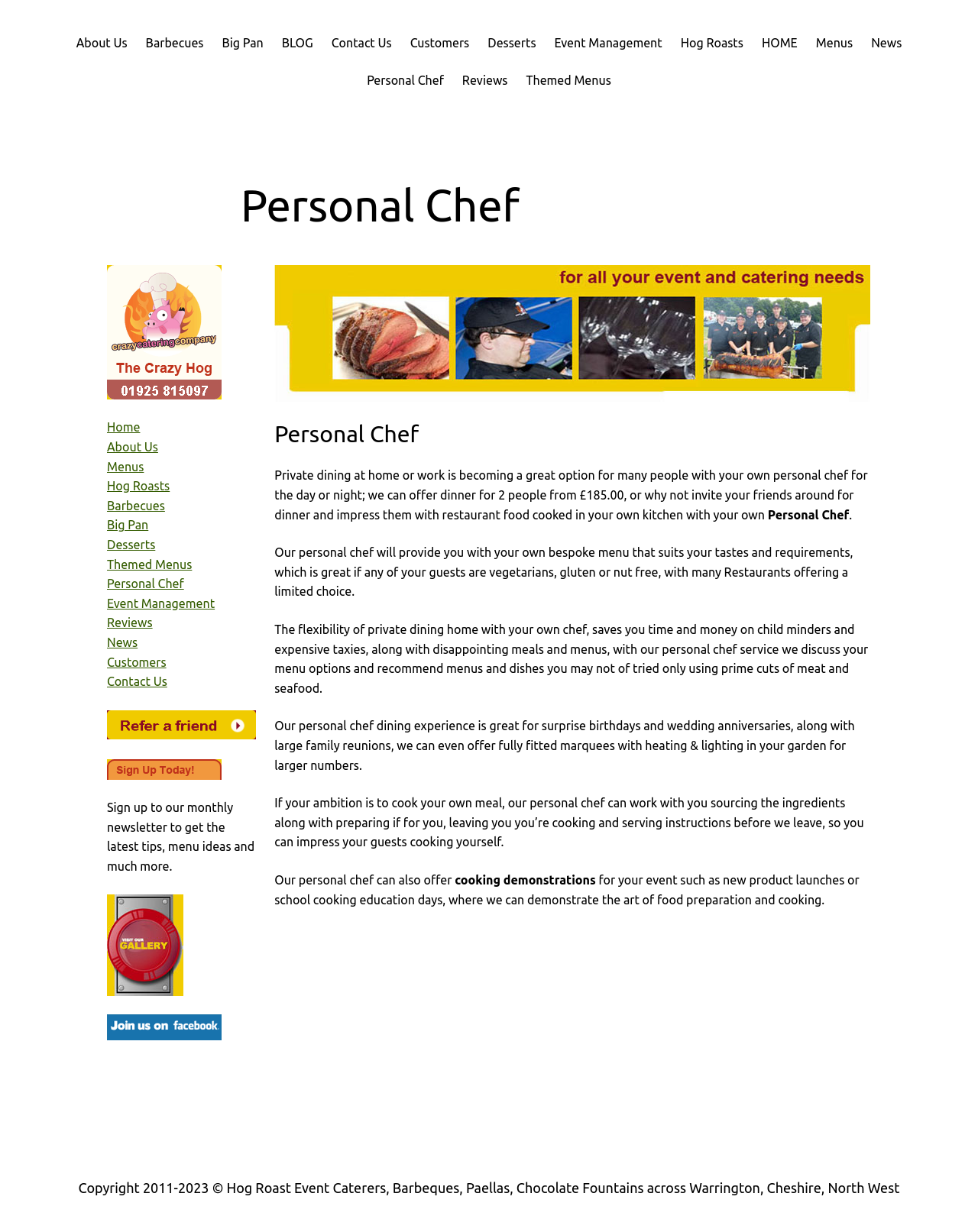What type of cooking demonstrations can Personal Chef offer?
Using the visual information from the image, give a one-word or short-phrase answer.

New product launches, school education days